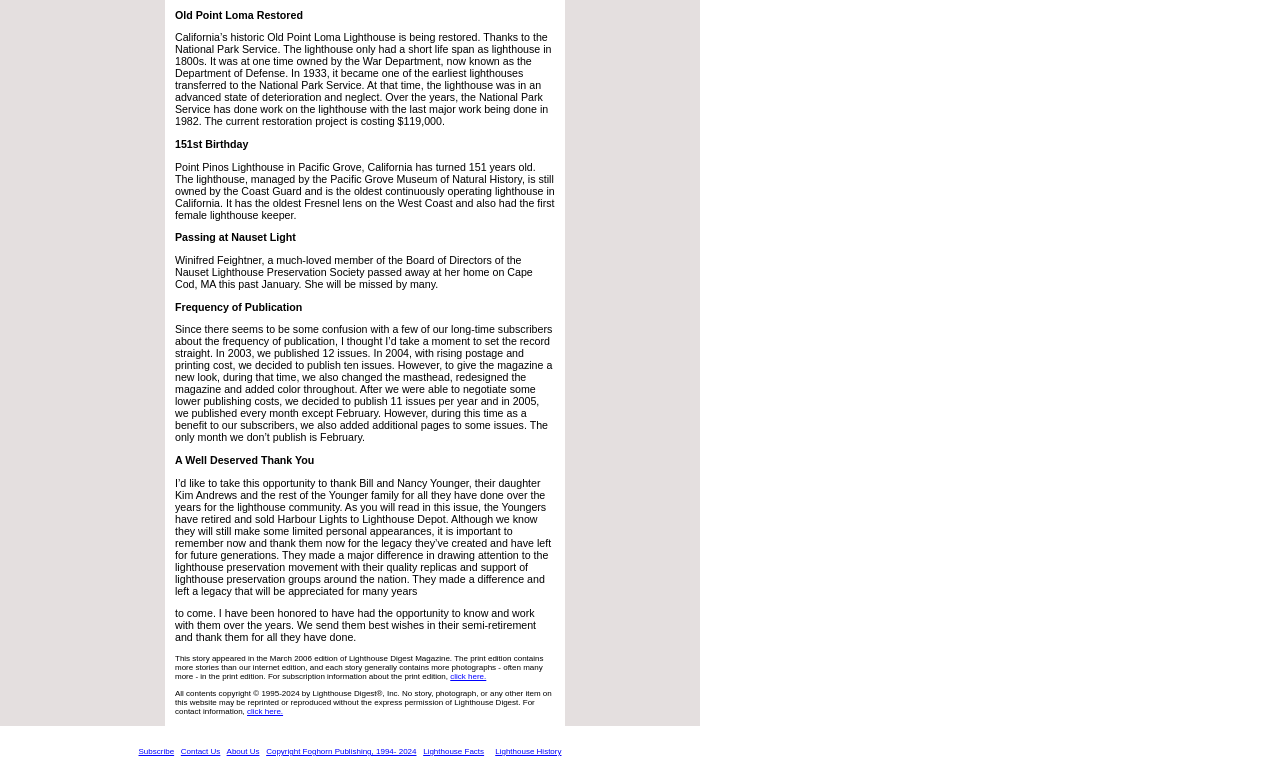Answer with a single word or phrase: 
How many issues were published in 2003?

12